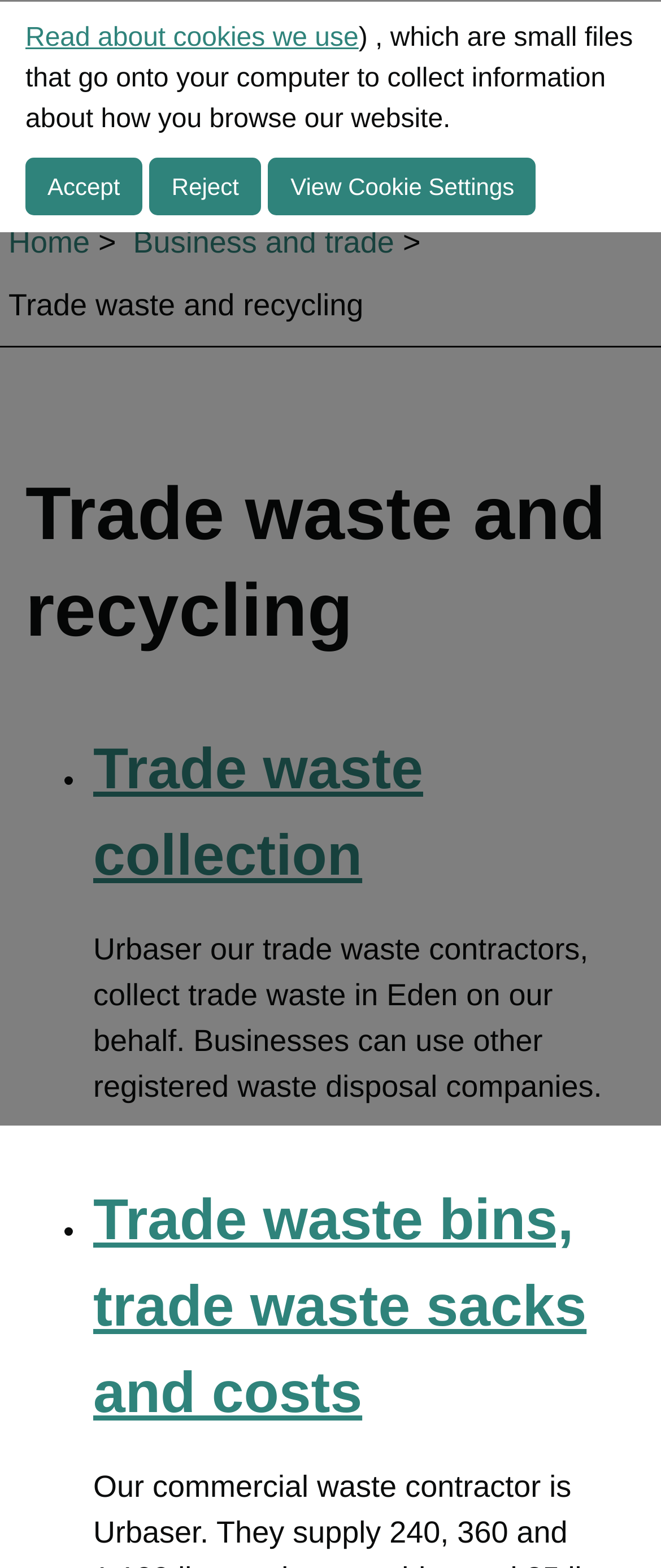Provide a one-word or one-phrase answer to the question:
What is the name of the council?

Eden District Council